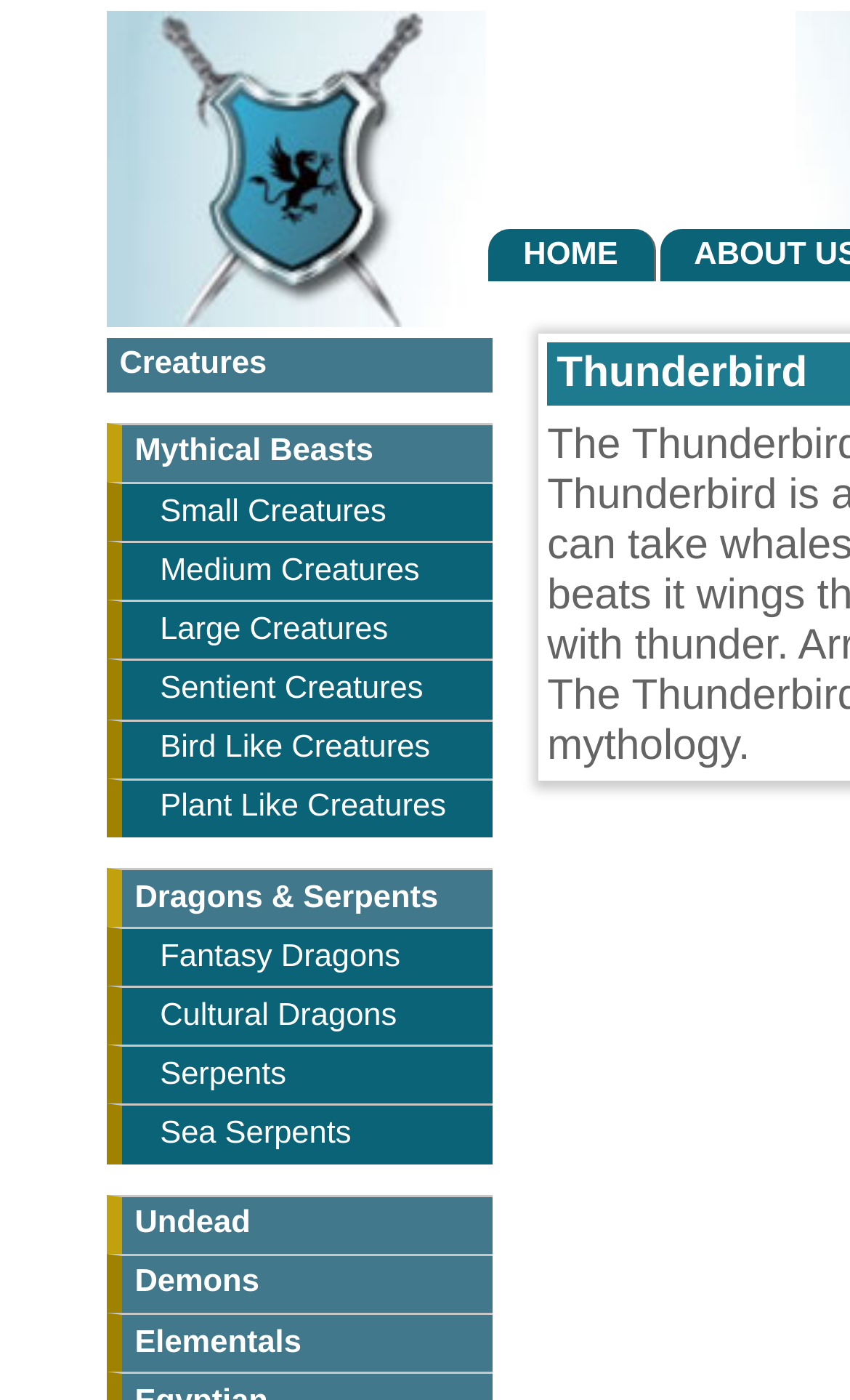How many links are there on the webpage?
Ensure your answer is thorough and detailed.

By counting the links on the webpage, I find 19 links, including the HOME link, 12 creature category links, and 6 dragon-related links.